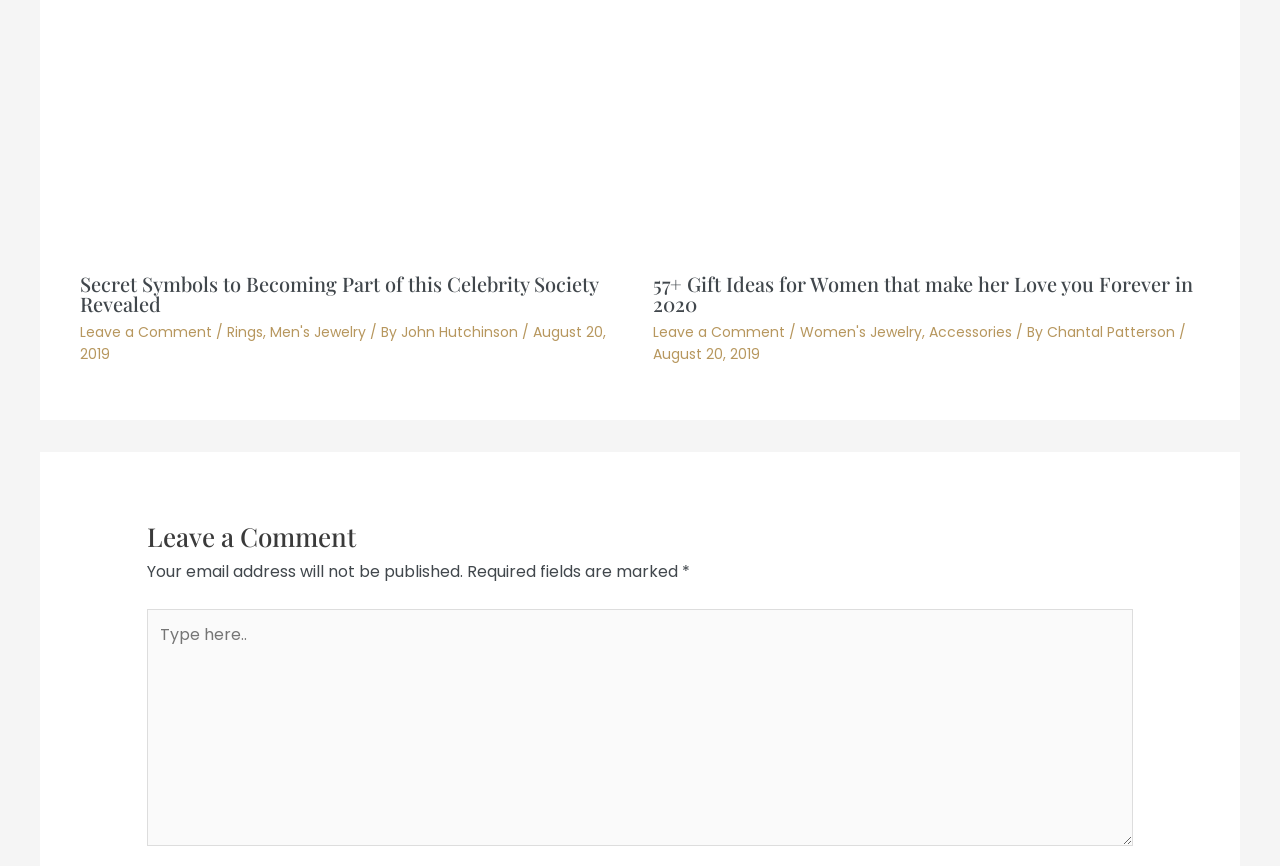Please answer the following question using a single word or phrase: 
What is the title of the first article?

Secret Symbols to Becoming Part of this Celebrity Society Revealed